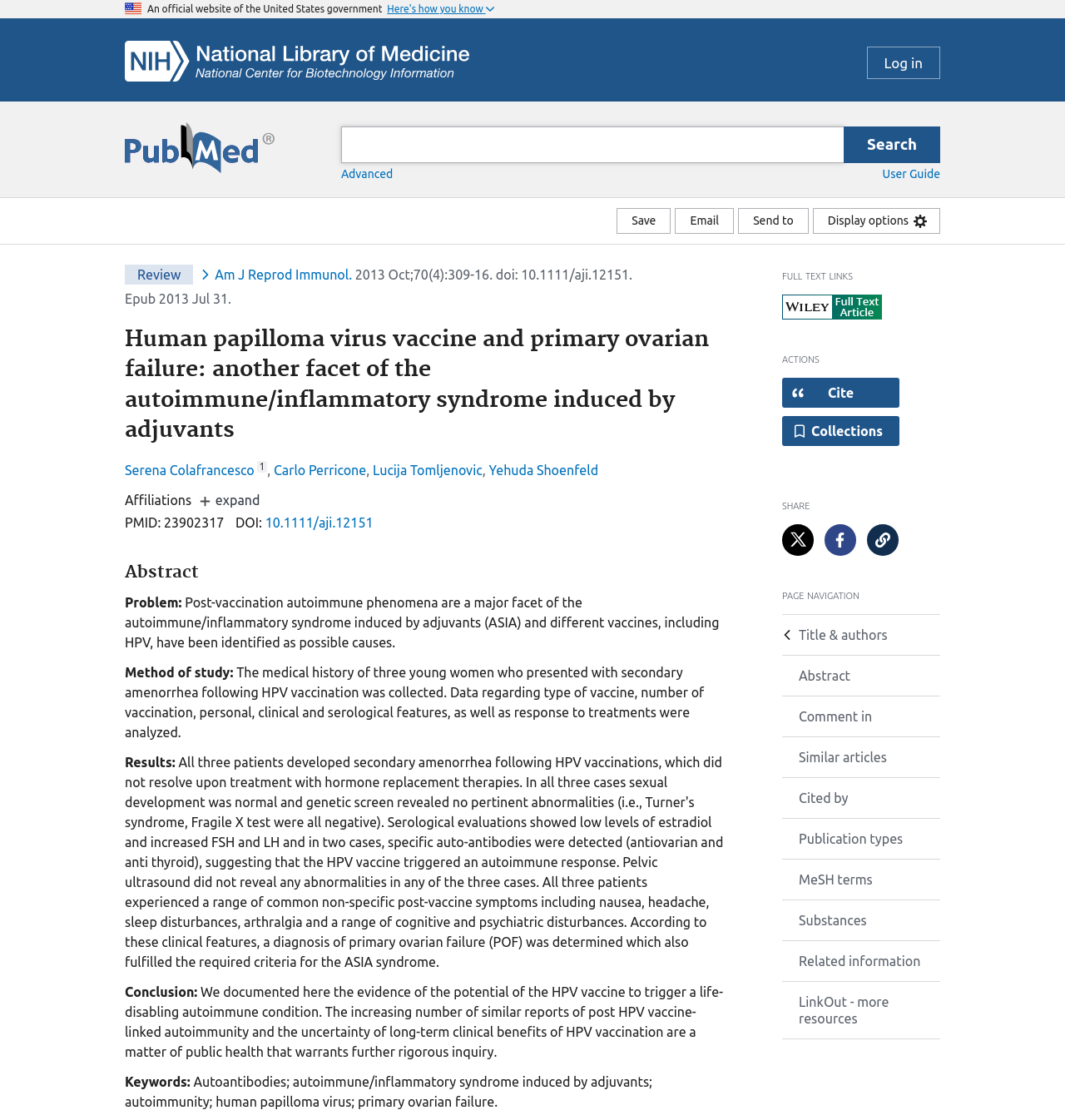What is the DOI of the article?
Please provide a comprehensive answer based on the contents of the image.

I found the DOI in the article information section, where it says 'DOI: 10.1111/aji.12151'.